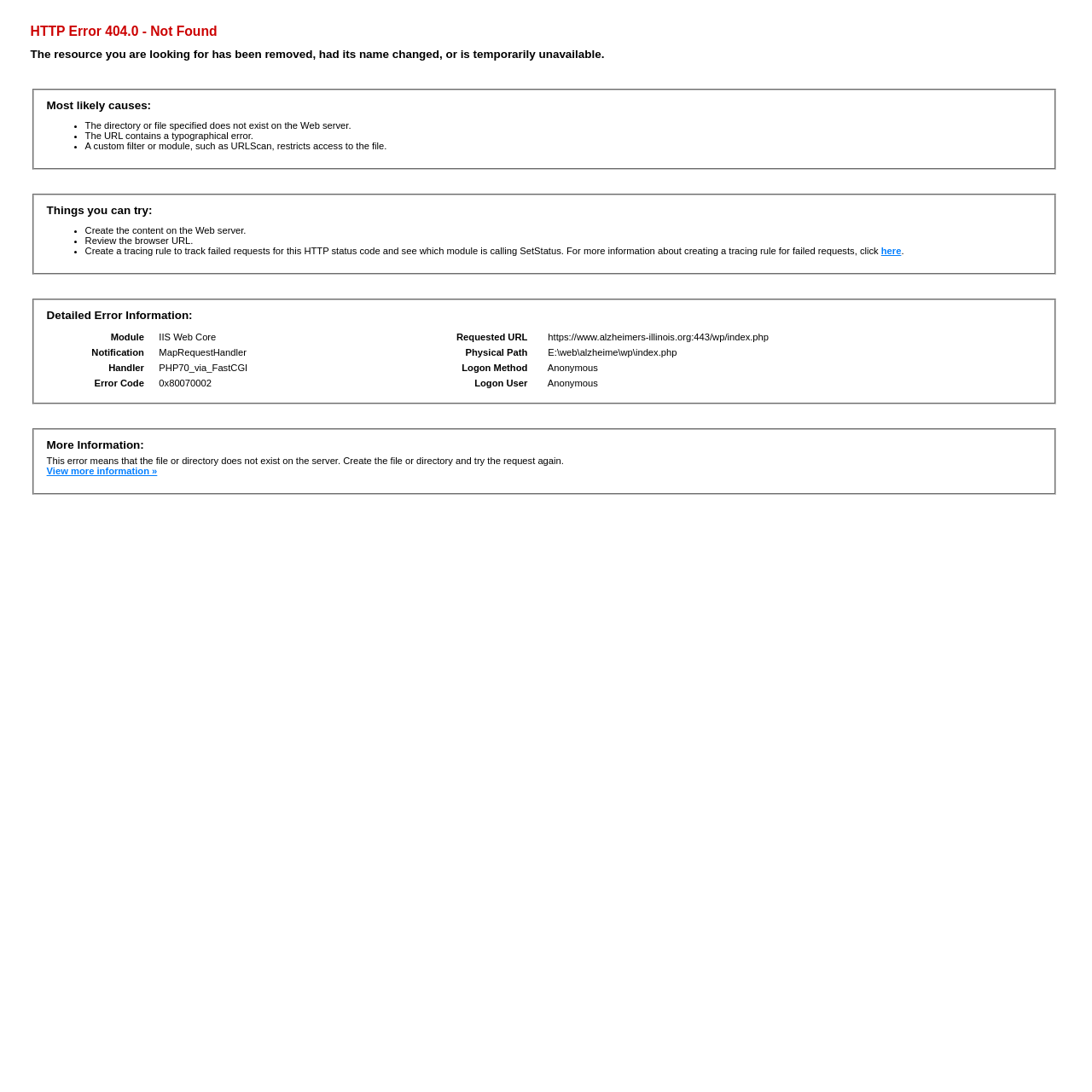What are the possible reasons for the error?
Please provide a detailed and comprehensive answer to the question.

The webpage lists three possible reasons for the error: 'The directory or file specified does not exist on the Web server.', 'The URL contains a typographical error.', and 'A custom filter or module, such as URLScan, restricts access to the file.'.